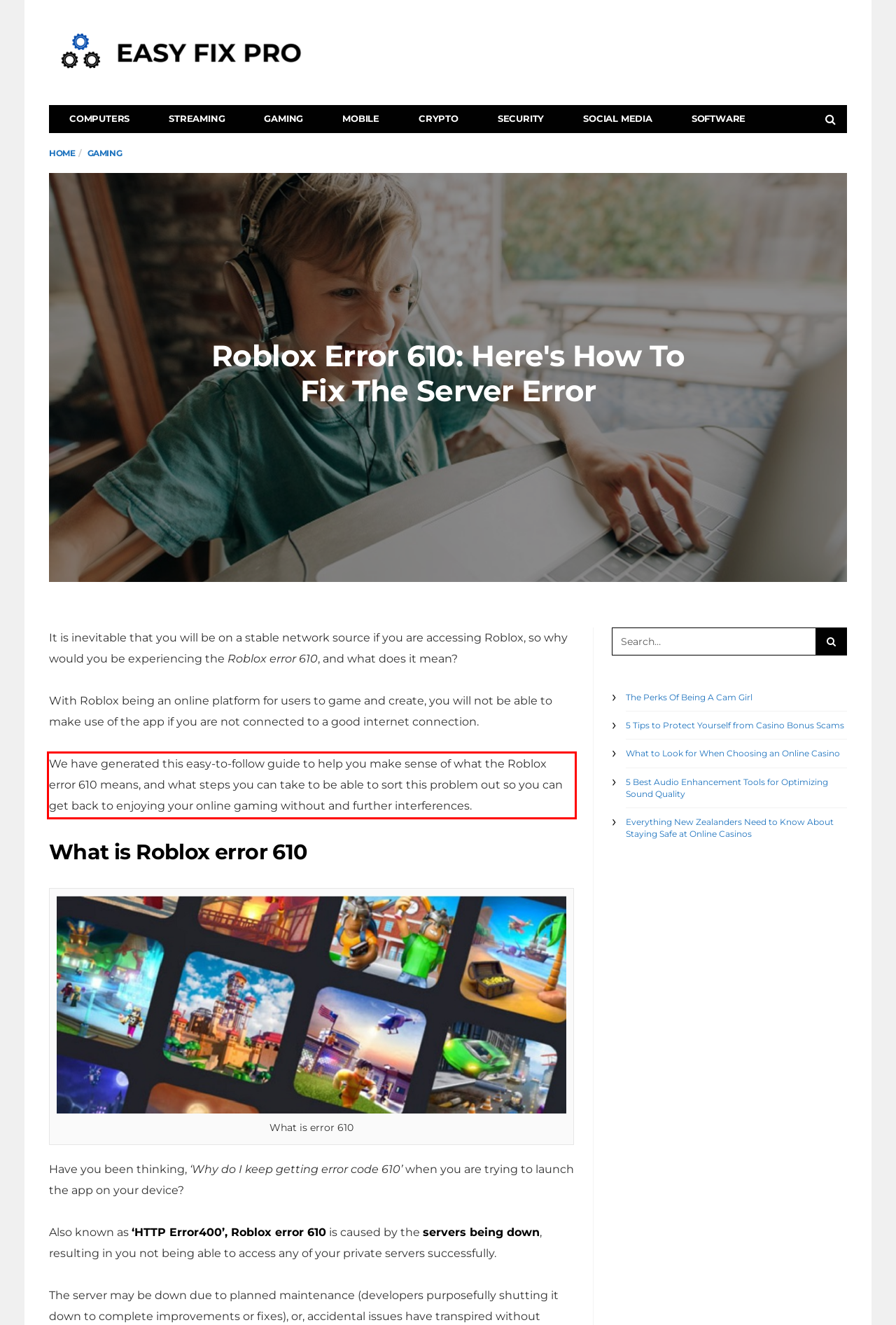Given a screenshot of a webpage with a red bounding box, extract the text content from the UI element inside the red bounding box.

We have generated this easy-to-follow guide to help you make sense of what the Roblox error 610 means, and what steps you can take to be able to sort this problem out so you can get back to enjoying your online gaming without and further interferences.